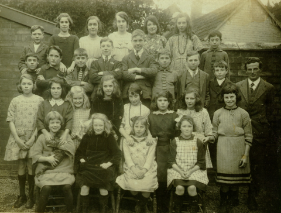What is the setting of the backdrop?
Give a detailed explanation using the information visible in the image.

The caption describes the backdrop as featuring a rustic setting, which suggests a rural or countryside environment, possibly part of the school surroundings.